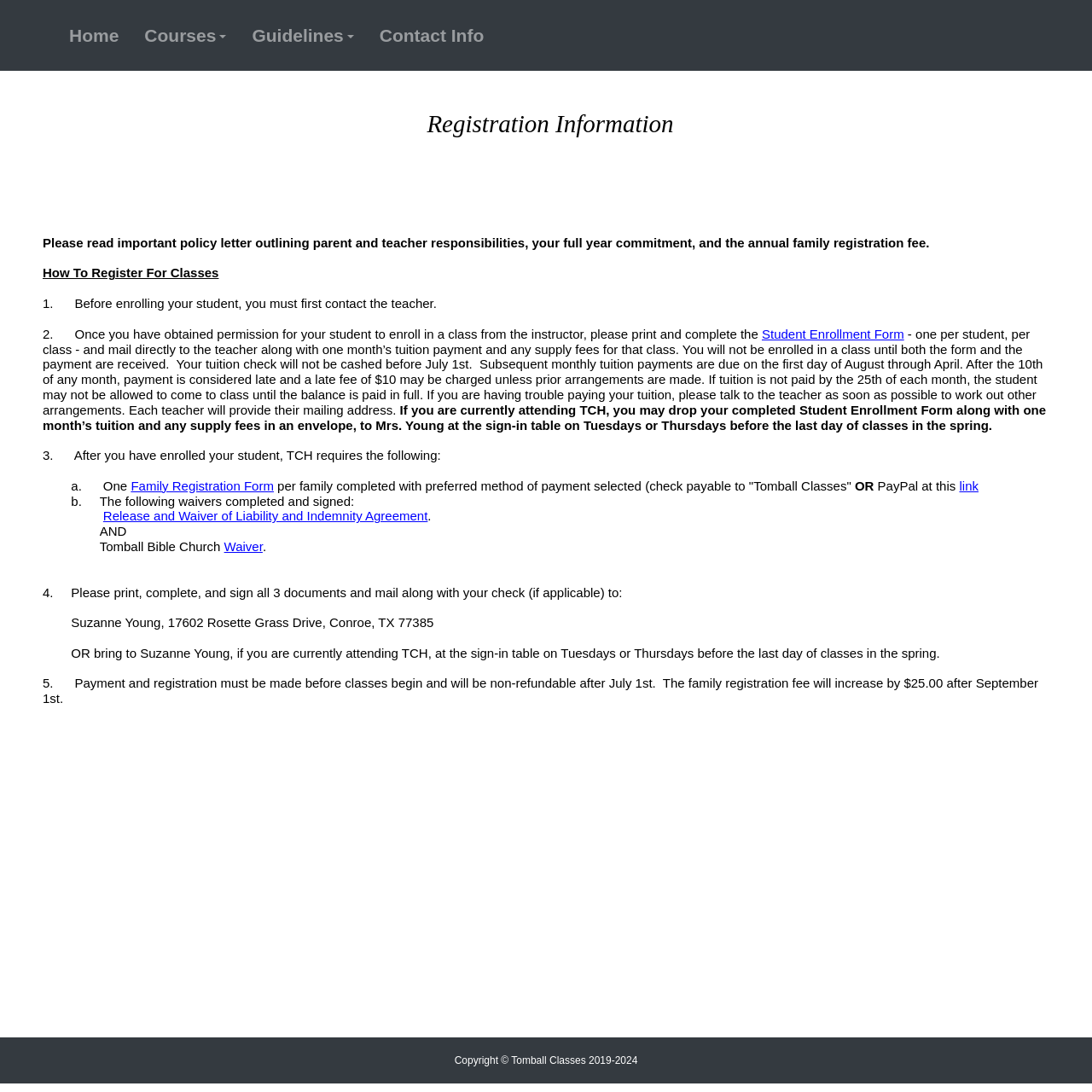Please identify the bounding box coordinates of the element's region that I should click in order to complete the following instruction: "Click Home". The bounding box coordinates consist of four float numbers between 0 and 1, i.e., [left, top, right, bottom].

[0.052, 0.016, 0.121, 0.048]